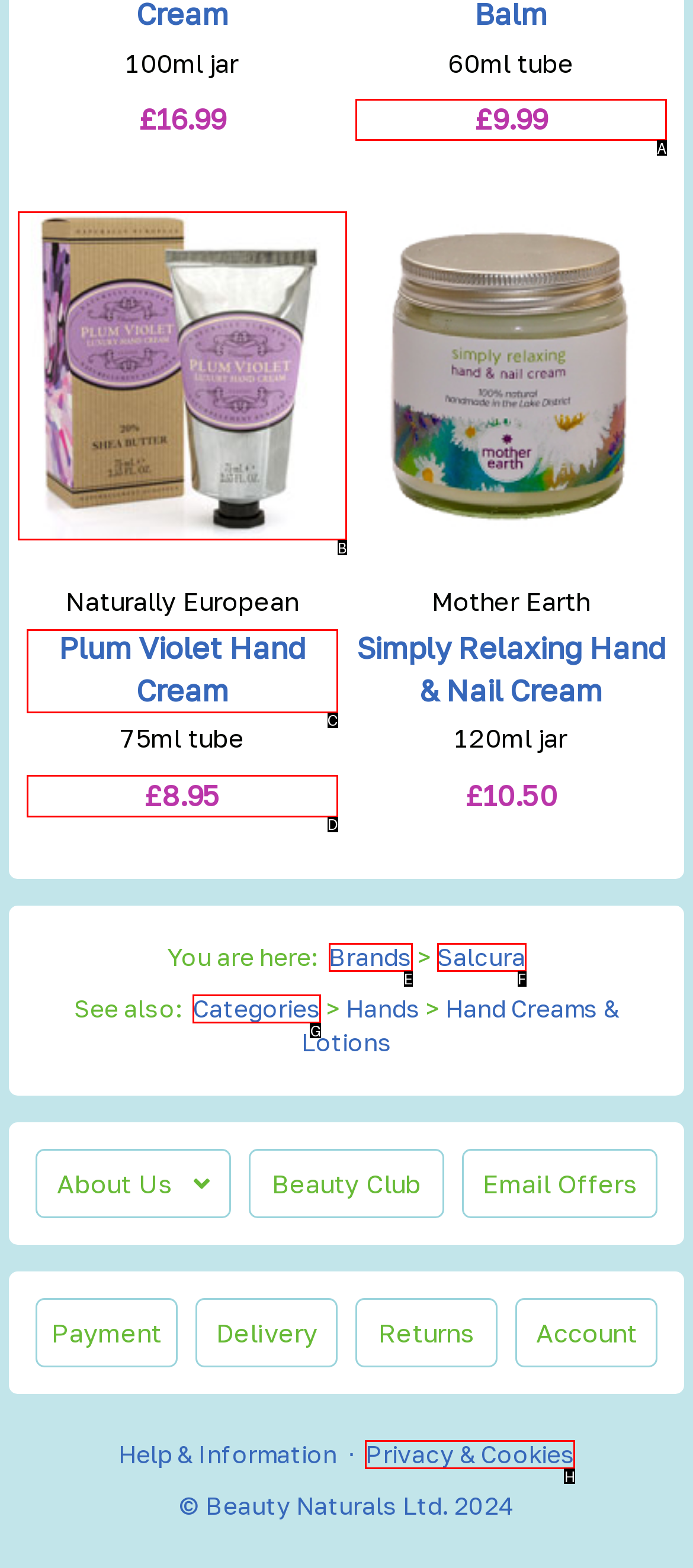Please select the letter of the HTML element that fits the description: Privacy & Cookies. Answer with the option's letter directly.

H